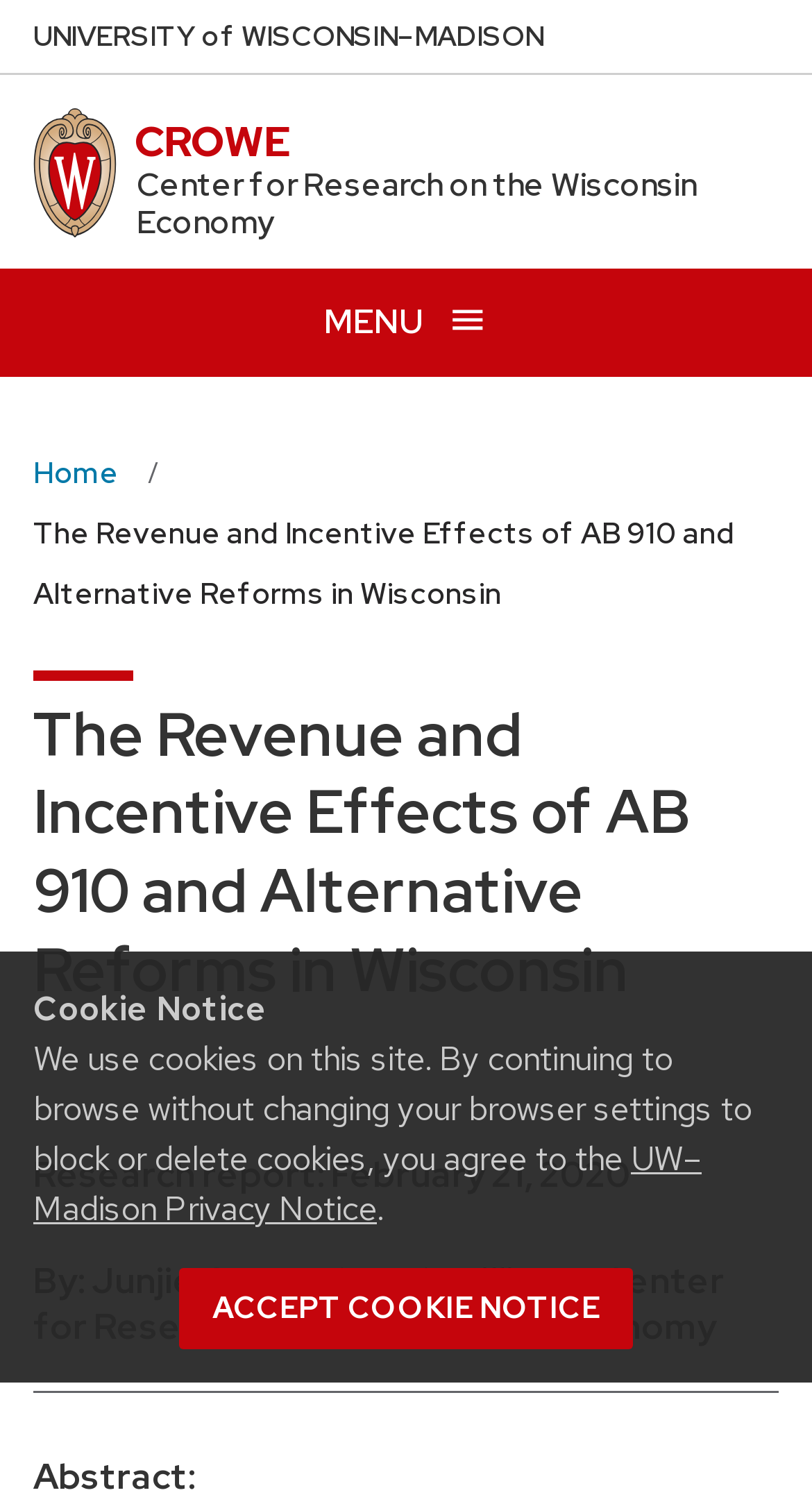Identify the bounding box of the UI element that matches this description: "Home".

[0.041, 0.294, 0.146, 0.335]